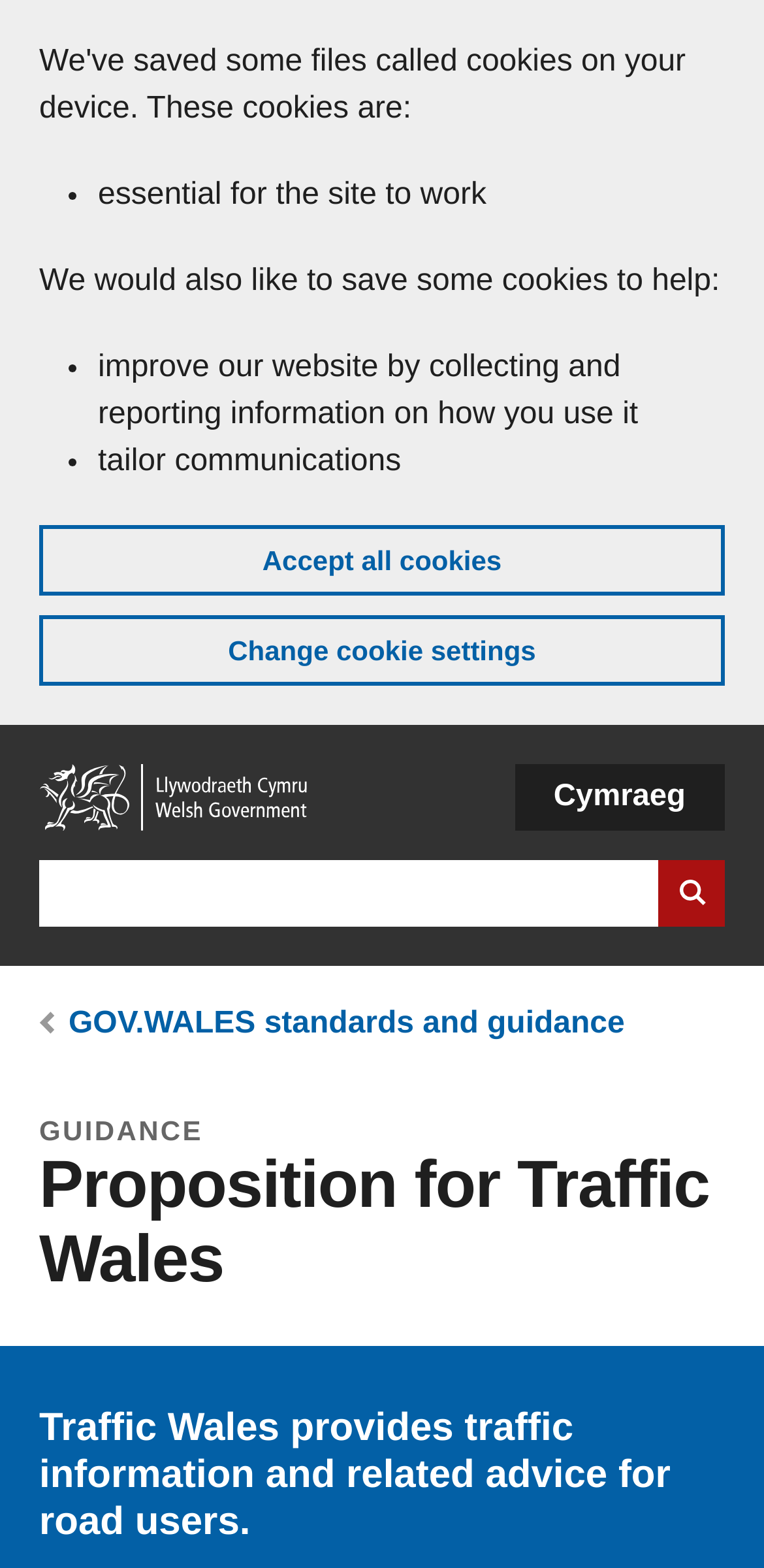Utilize the information from the image to answer the question in detail:
What type of content is available on GOV.WALES?

The breadcrumb links section of the webpage indicates that the current page is under the category 'GOV.WALES standards and guidance', suggesting that the website provides guidance and standards related content.